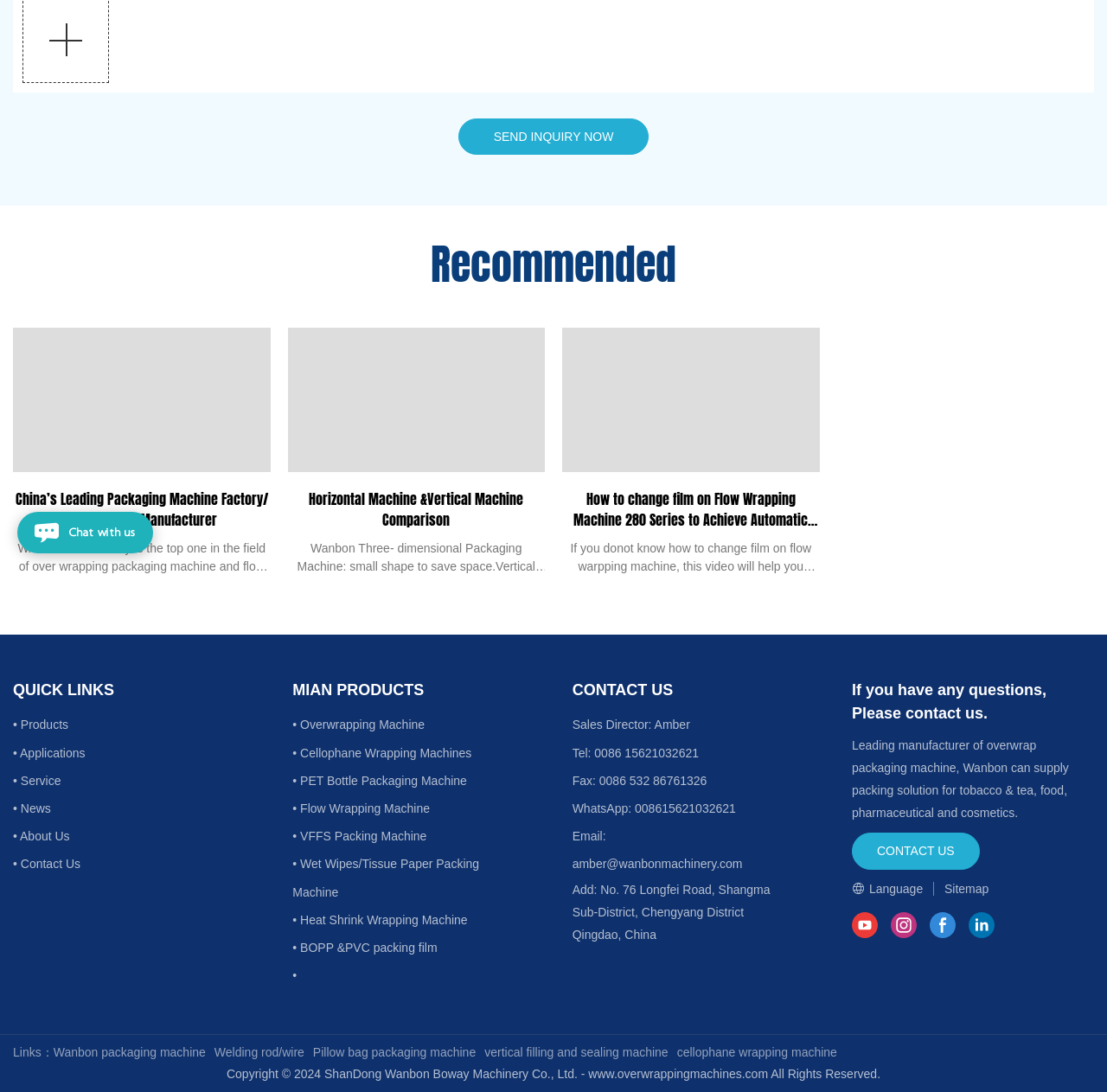What is the company's name?
Please provide a single word or phrase as the answer based on the screenshot.

Wanbon Machinery